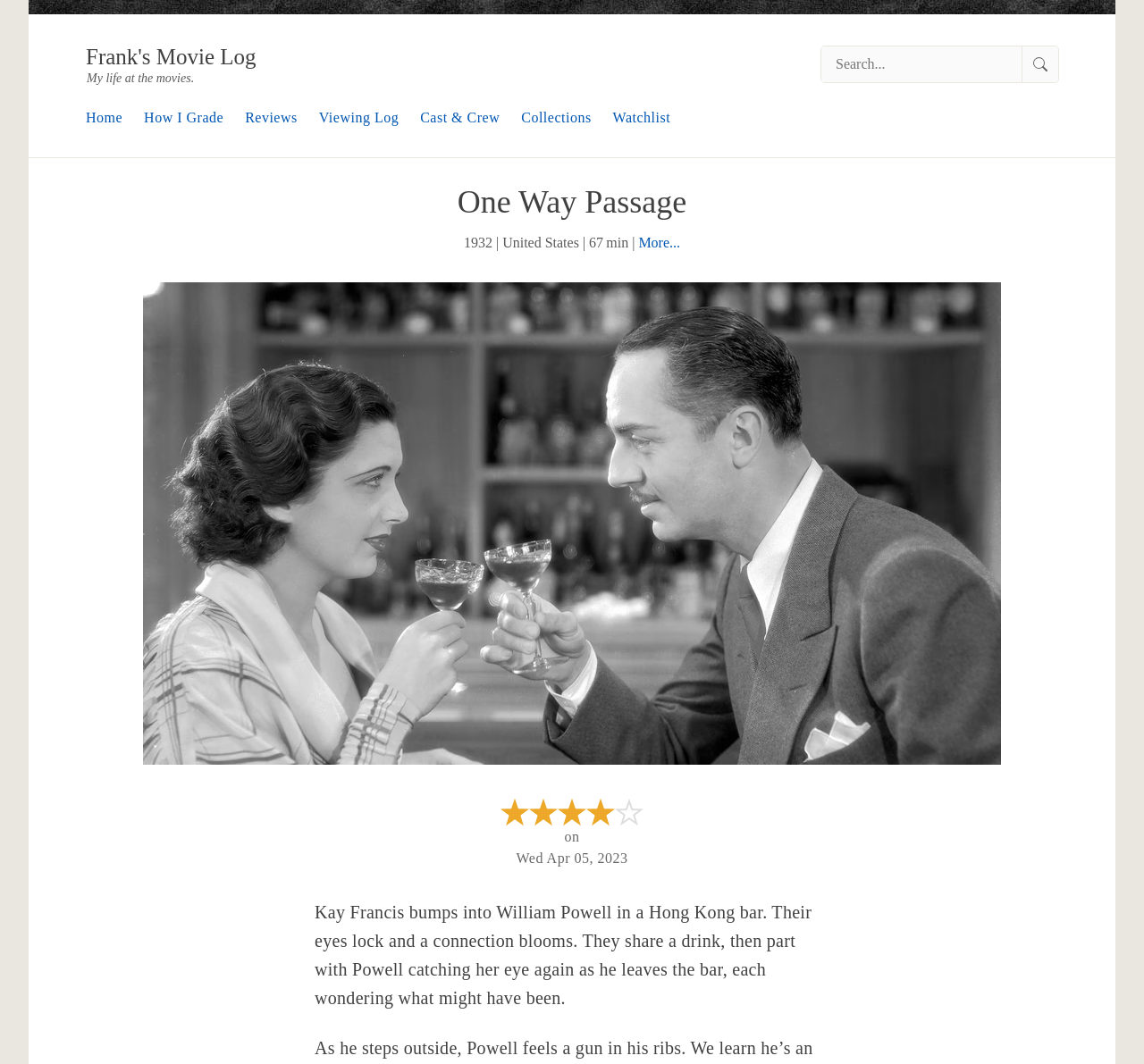Given the element description "Cast & Crew", identify the bounding box of the corresponding UI element.

[0.367, 0.103, 0.437, 0.118]